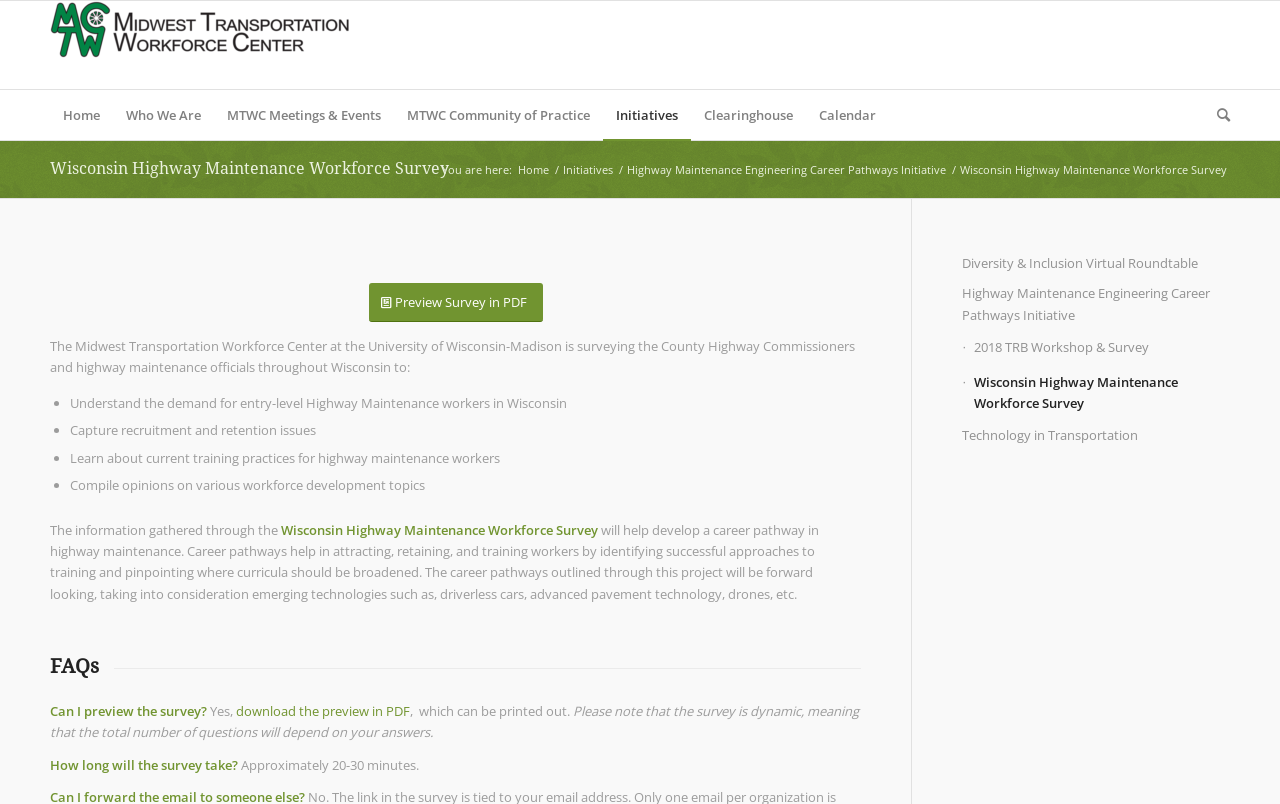Given the element description 2018 TRB Workshop & Survey, specify the bounding box coordinates of the corresponding UI element in the format (top-left x, top-left y, bottom-right x, bottom-right y). All values must be between 0 and 1.

[0.752, 0.412, 0.961, 0.455]